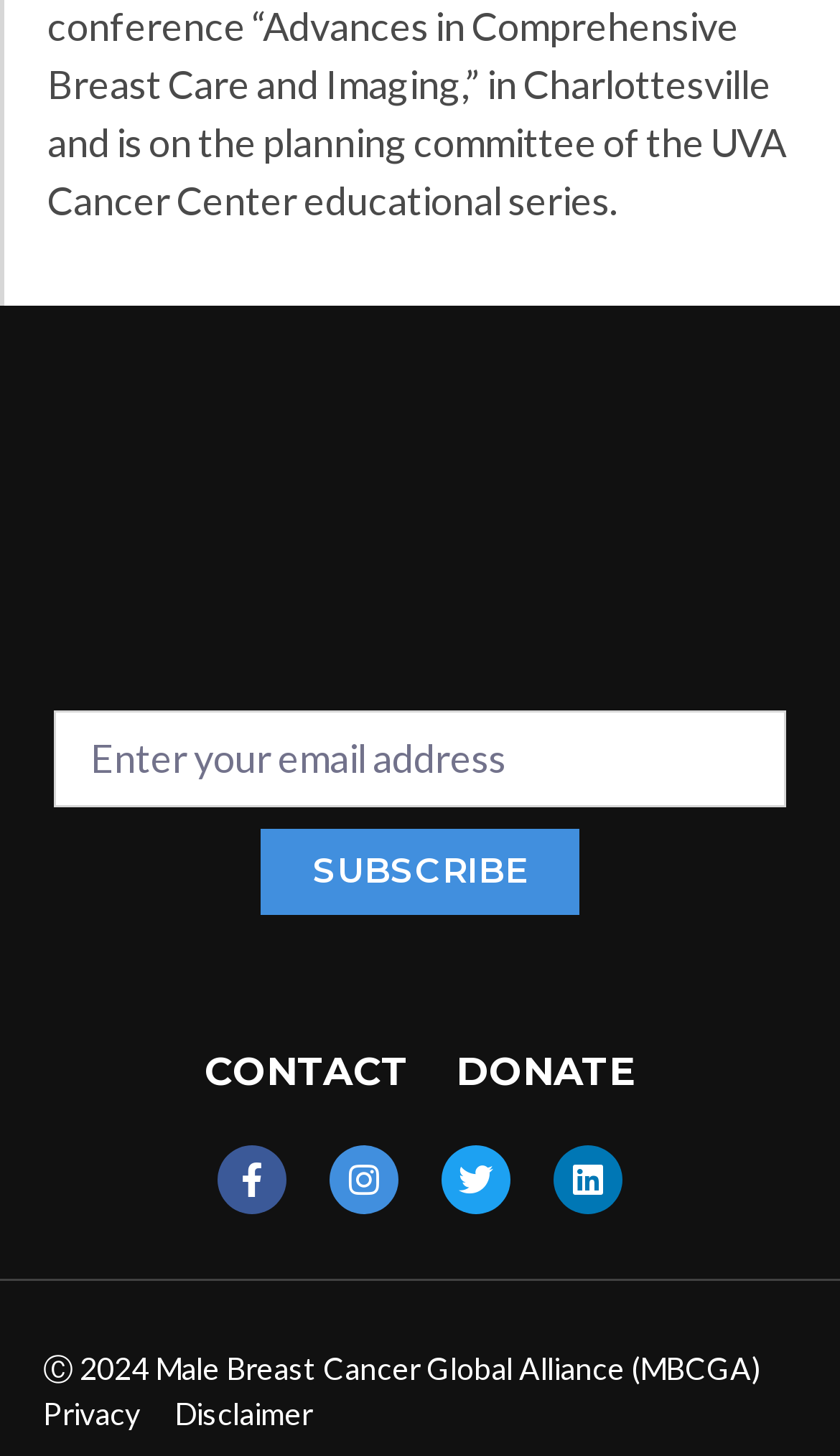Find the bounding box coordinates of the clickable element required to execute the following instruction: "Visit the contact page". Provide the coordinates as four float numbers between 0 and 1, i.e., [left, top, right, bottom].

[0.244, 0.717, 0.487, 0.757]